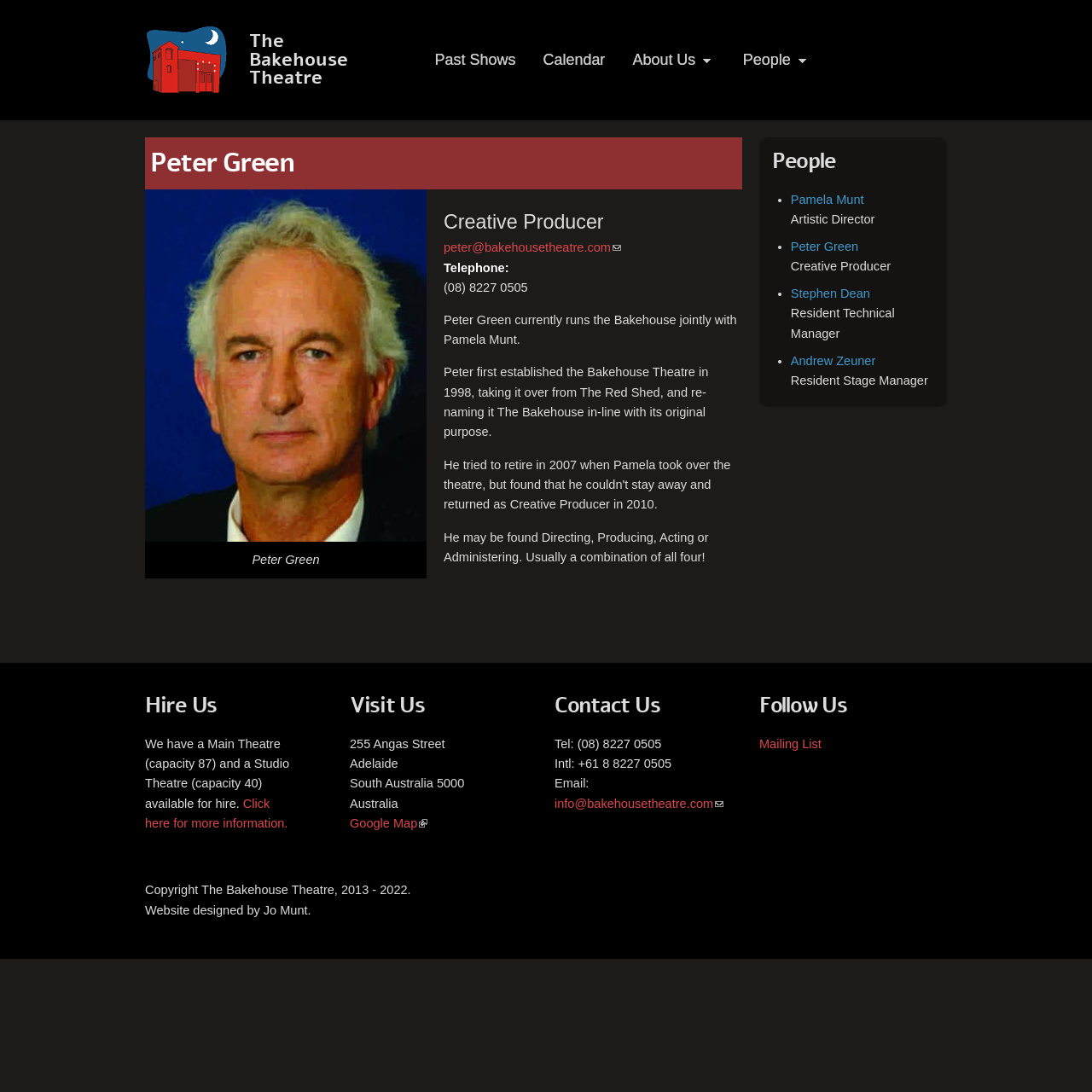Locate the bounding box coordinates of the item that should be clicked to fulfill the instruction: "Get more information about hiring the theatre".

[0.133, 0.729, 0.264, 0.76]